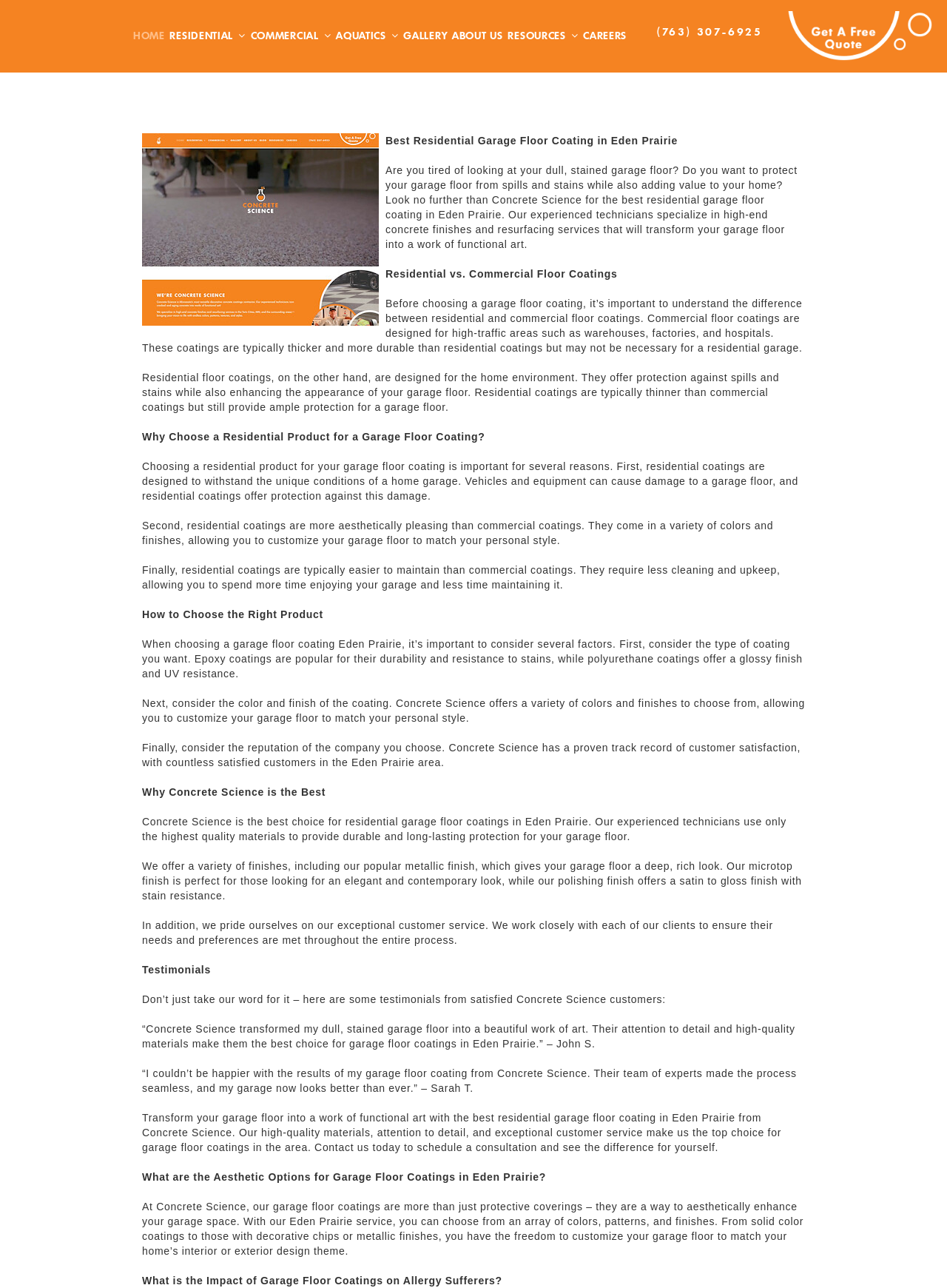What is the difference between residential and commercial floor coatings?
Based on the image, give a one-word or short phrase answer.

Thickness and durability